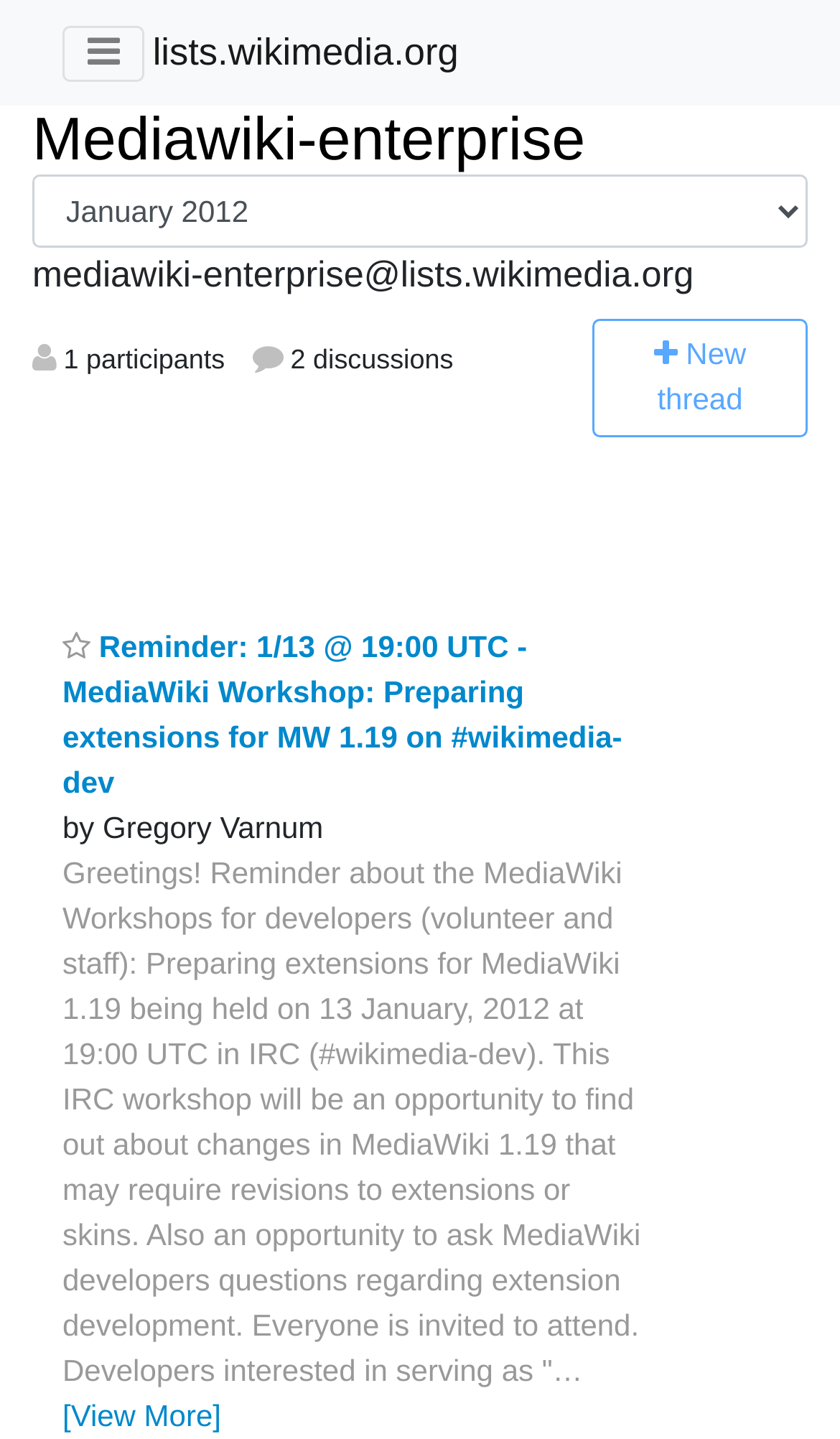Find the coordinates for the bounding box of the element with this description: "Start a nNew thread".

[0.705, 0.222, 0.961, 0.303]